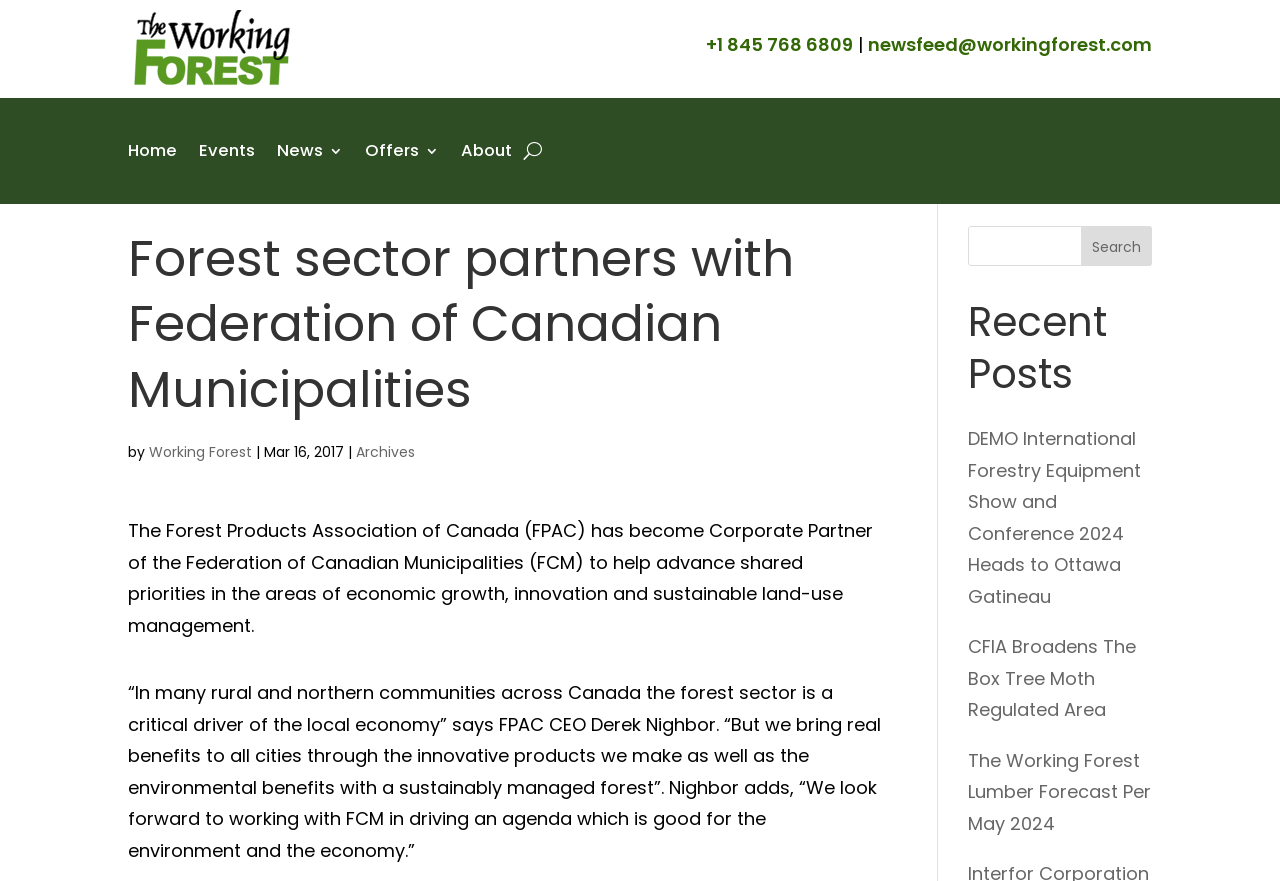Please examine the image and answer the question with a detailed explanation:
What is the date of the news article?

I found the StaticText element with the text 'Mar 16, 2017' at the position [0.206, 0.501, 0.269, 0.524], which is likely the date of the news article.